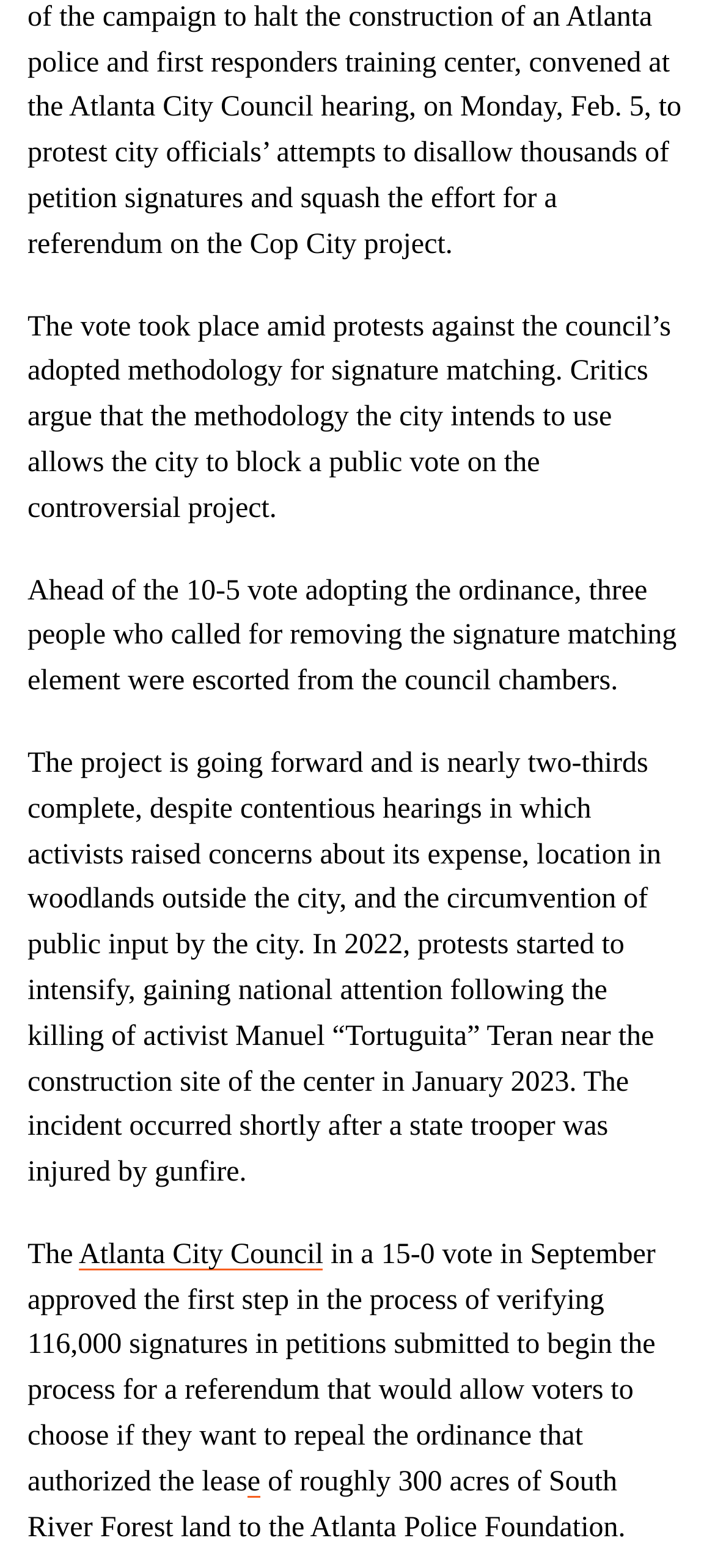What is the size of the South River Forest land?
Using the image as a reference, answer the question with a short word or phrase.

Roughly 300 acres